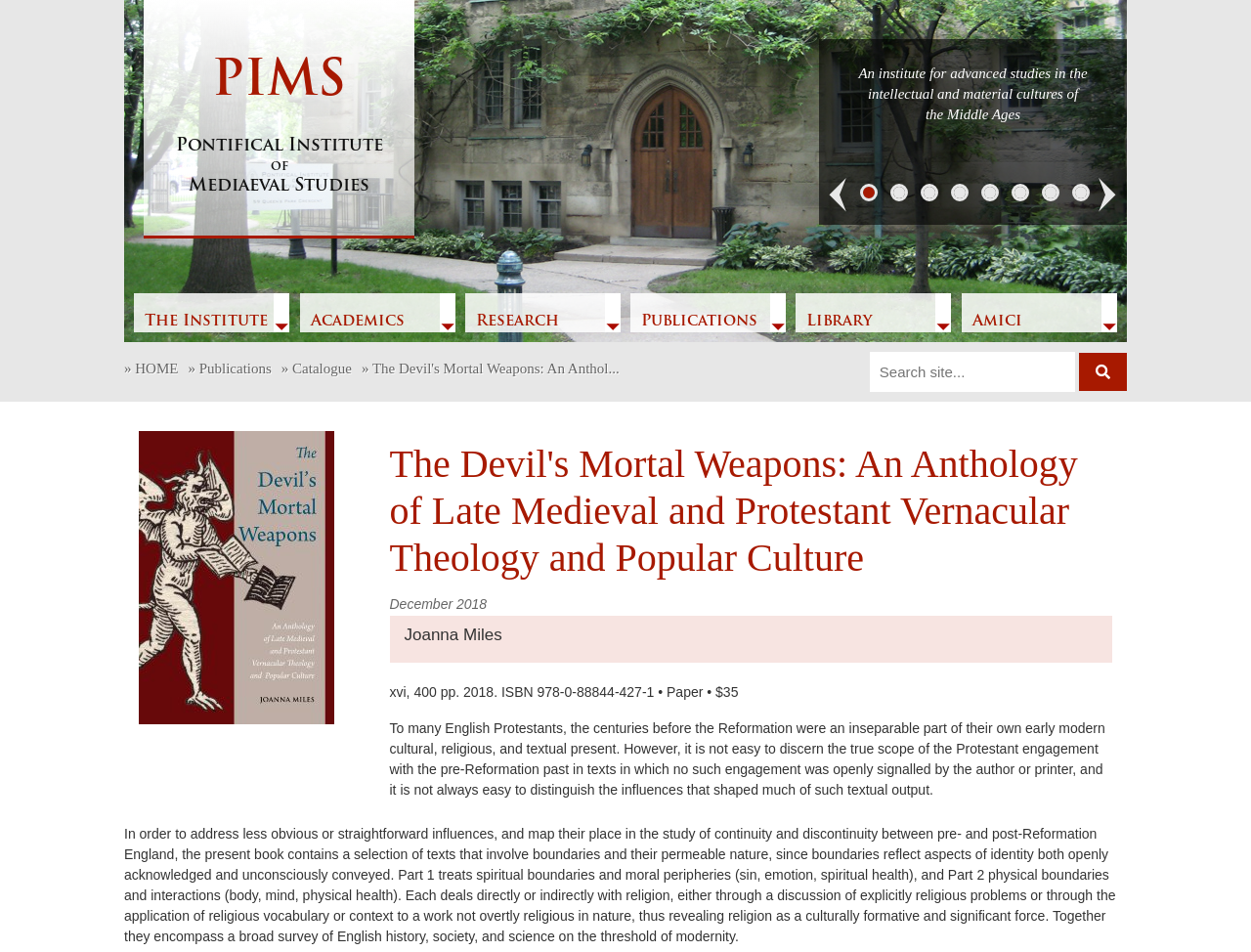Explain the webpage in detail, including its primary components.

The webpage is about a book titled "The Devil's Mortal Weapons: An Anthology of Late Medieval and Protestant Vernacular Theology and Popular Culture" published by the Pontifical Institute of Mediaeval Studies. At the top, there is a heading with the institute's name, followed by a link to the institute's homepage. 

Below the heading, there is a navigation menu with links to different sections of the website, including "The Institute", "Academics", "Research", "Publications", "Library", and "Amici". 

To the right of the navigation menu, there is a large image that takes up most of the width of the page. Below the image, there are two buttons, "Previous" and "Next", which are likely used to navigate through a slideshow.

On the left side of the page, there are several links, including "» HOME", "» Publications", "» Catalogue", and "» The Devil's Mortal Weapons: An Anthology of Late Medieval and Protestant Vernacular Theology and Popular Culture", which is the title of the book. 

Below these links, there is a search bar with a magnifying glass icon on the right side. 

The main content of the page is a description of the book, which includes a heading with the book title, a publication date of December 2018, and the author's name, Joanna Miles. The book's details, including the number of pages, ISBN, and price, are also provided. 

There are two paragraphs of text that describe the book's content, which explores the engagement of English Protestants with the pre-Reformation past and the influence of religion on English history, society, and science.